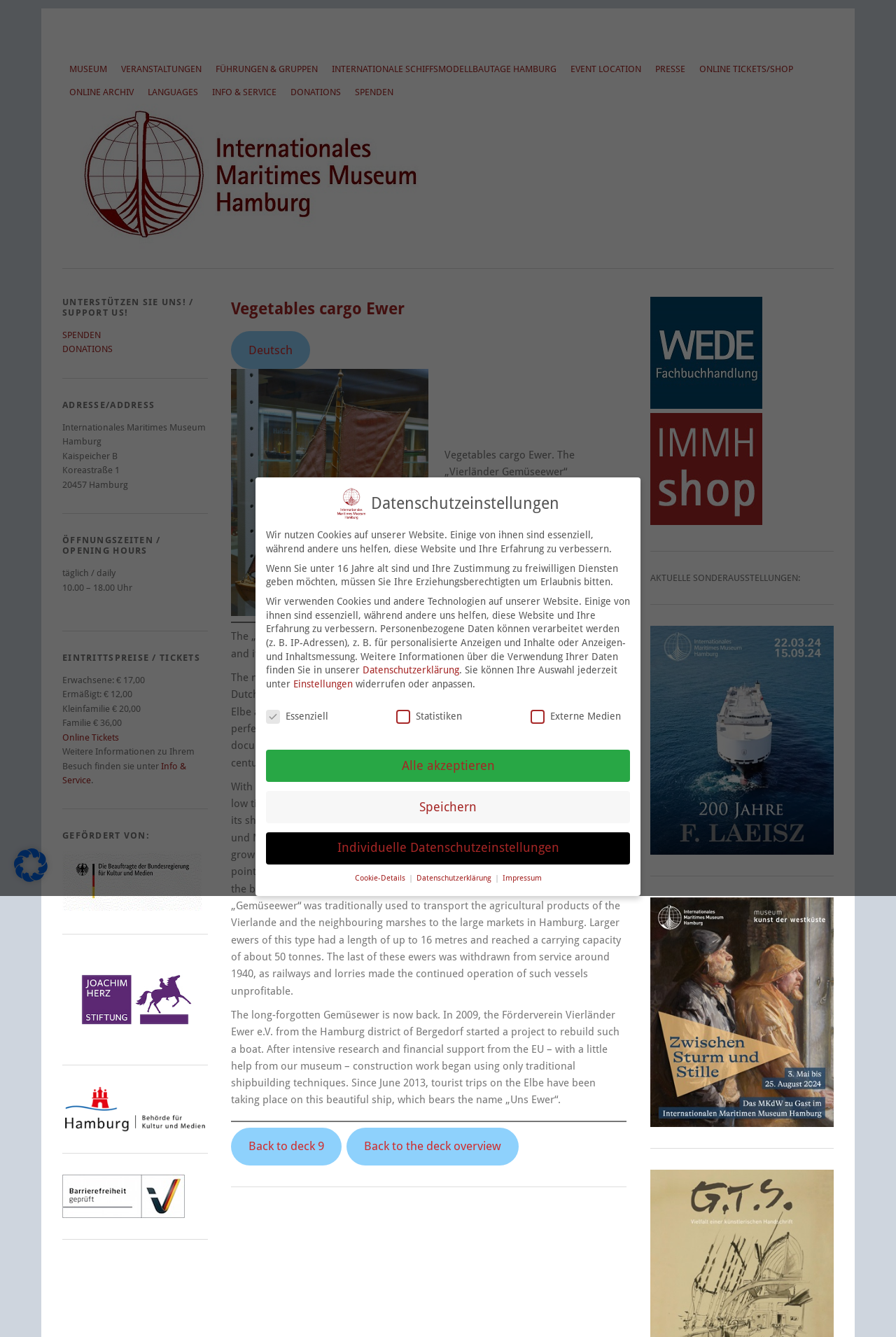Can you determine the bounding box coordinates of the area that needs to be clicked to fulfill the following instruction: "Visit the ABOUT page"?

None